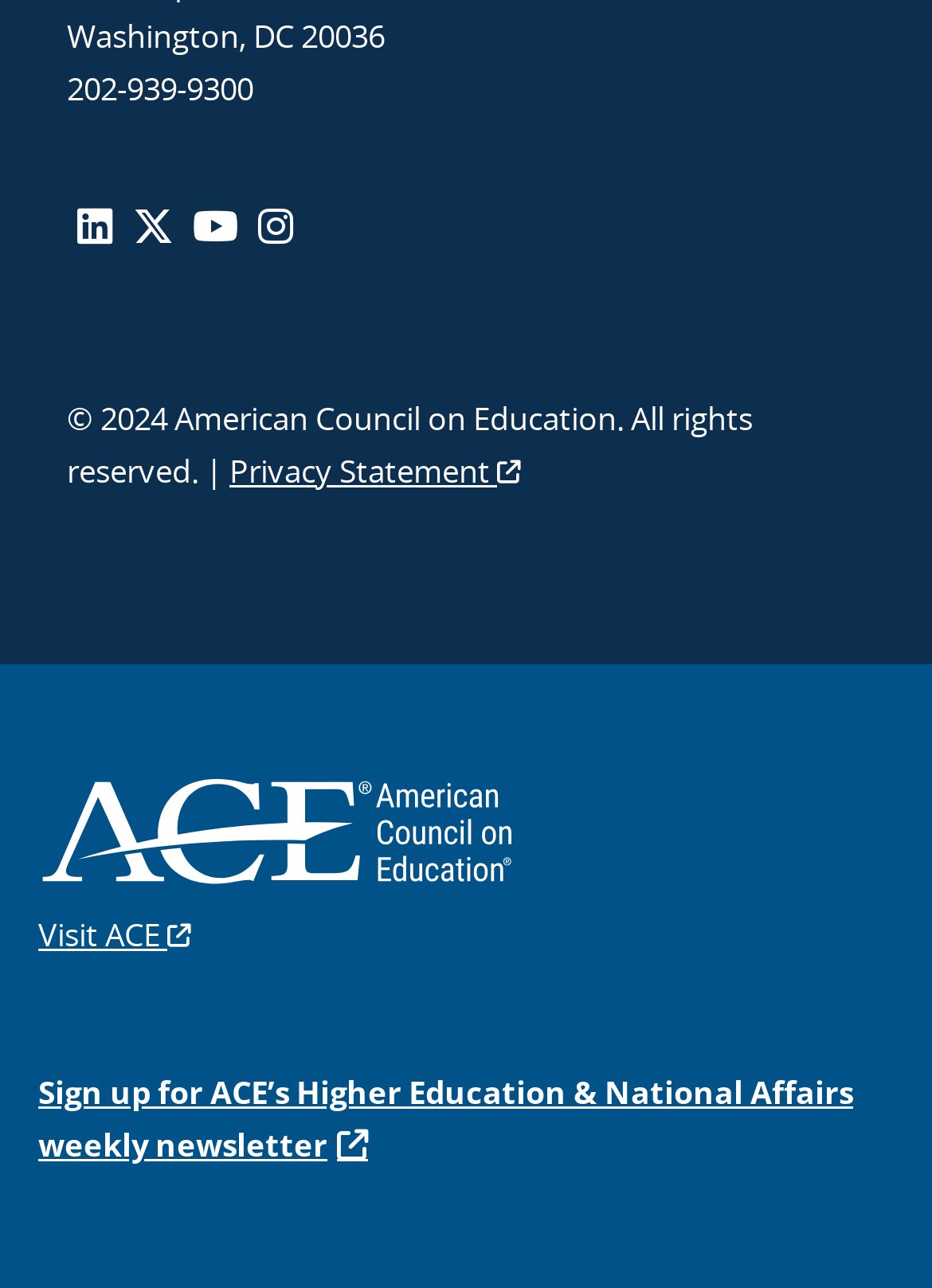Could you specify the bounding box coordinates for the clickable section to complete the following instruction: "Read Privacy Statement"?

[0.246, 0.349, 0.559, 0.382]